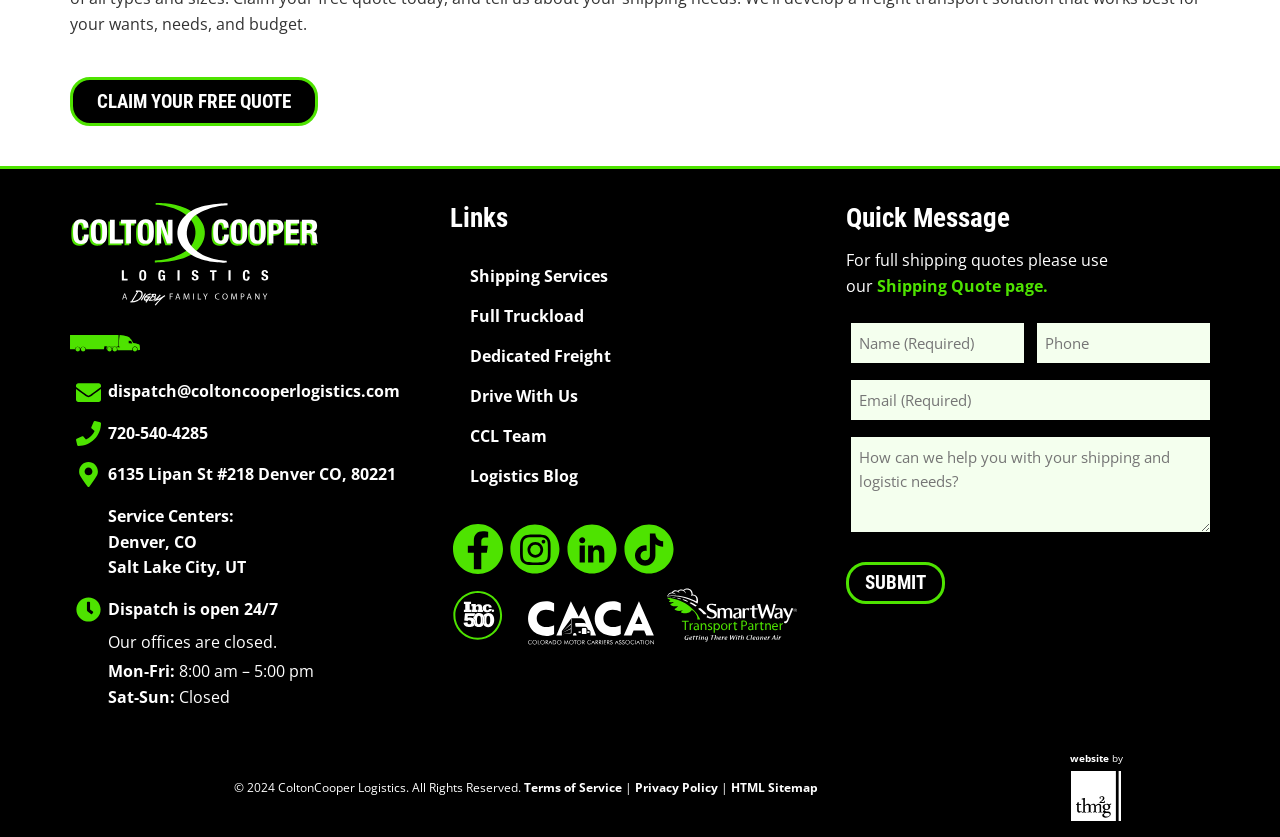Provide a short, one-word or phrase answer to the question below:
What is the company's phone number?

720-540-4285